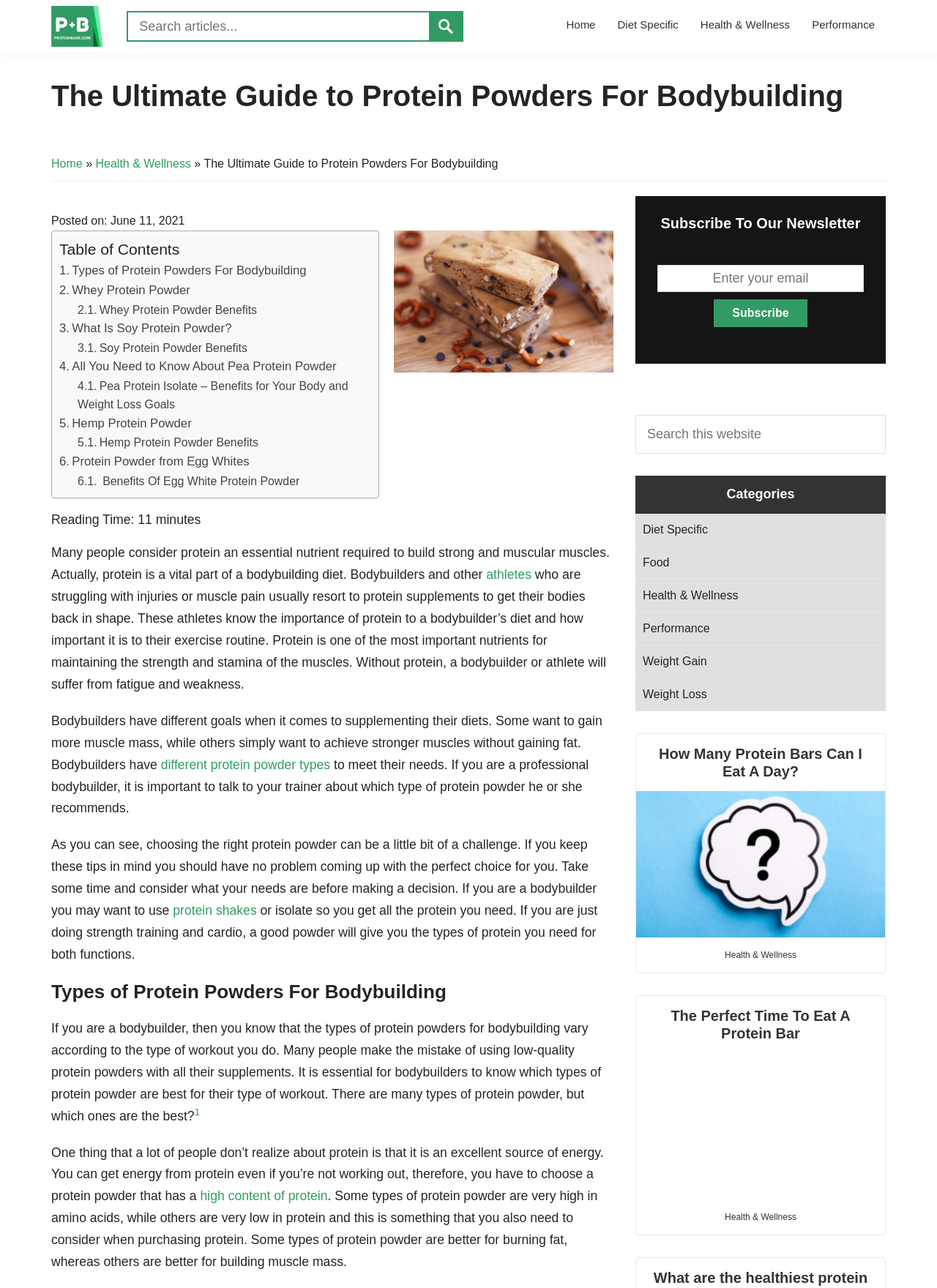Please give a short response to the question using one word or a phrase:
What is the main topic of this webpage?

Protein powders